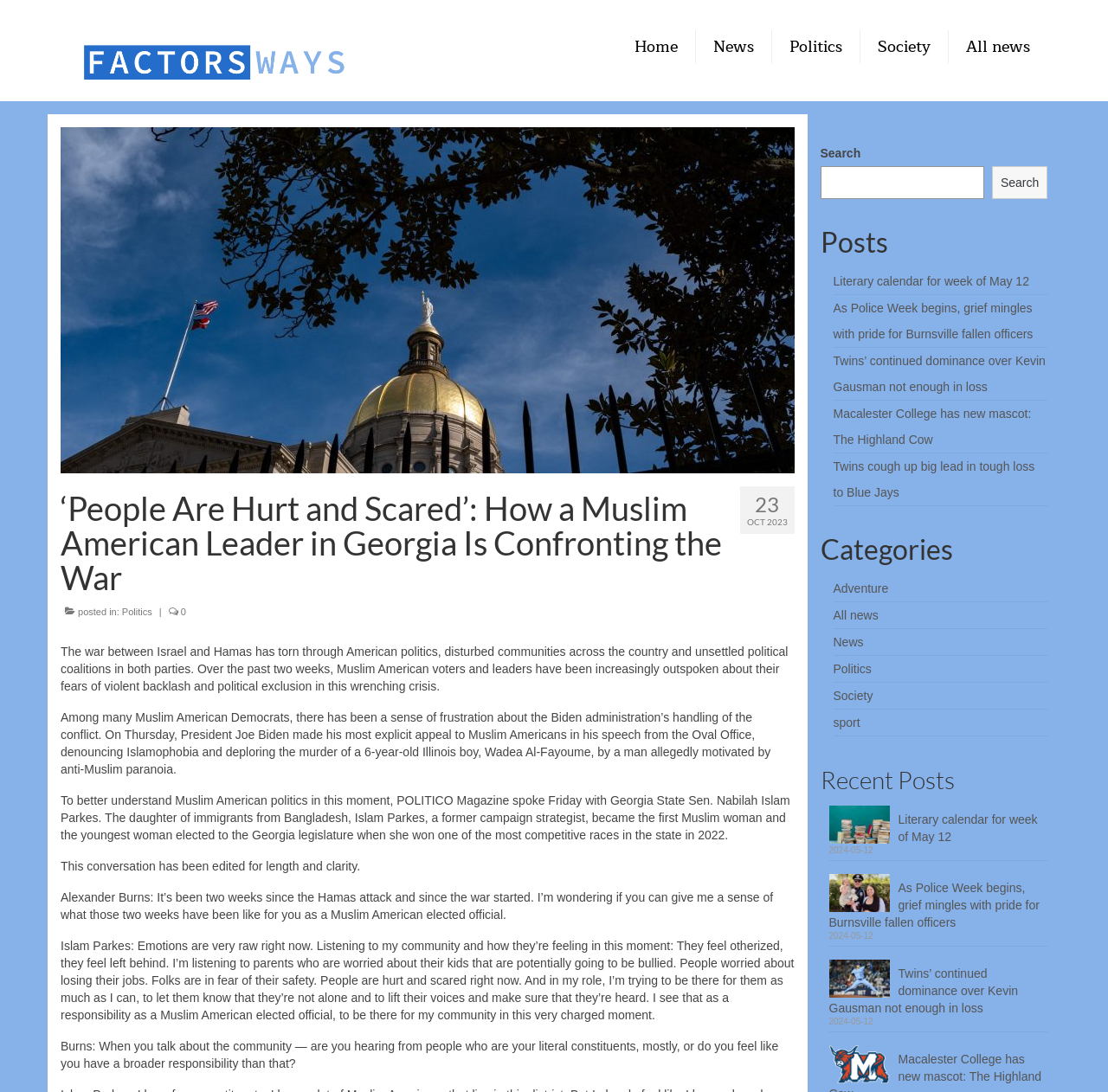Please answer the following query using a single word or phrase: 
What is the name of the Muslim American leader in Georgia?

Nabilah Islam Parkes